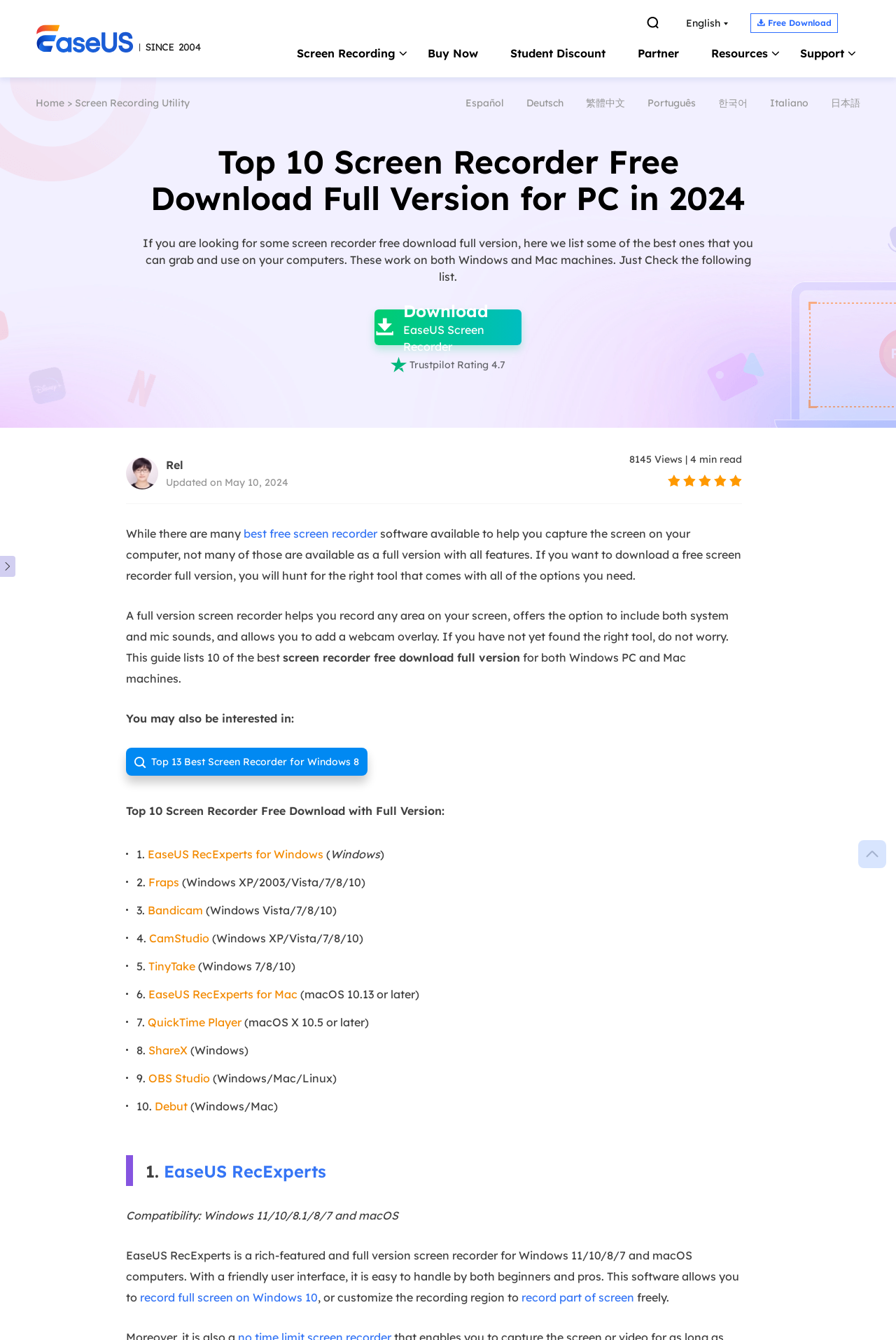Reply to the question below using a single word or brief phrase:
How many screen recorders are listed on this webpage?

10